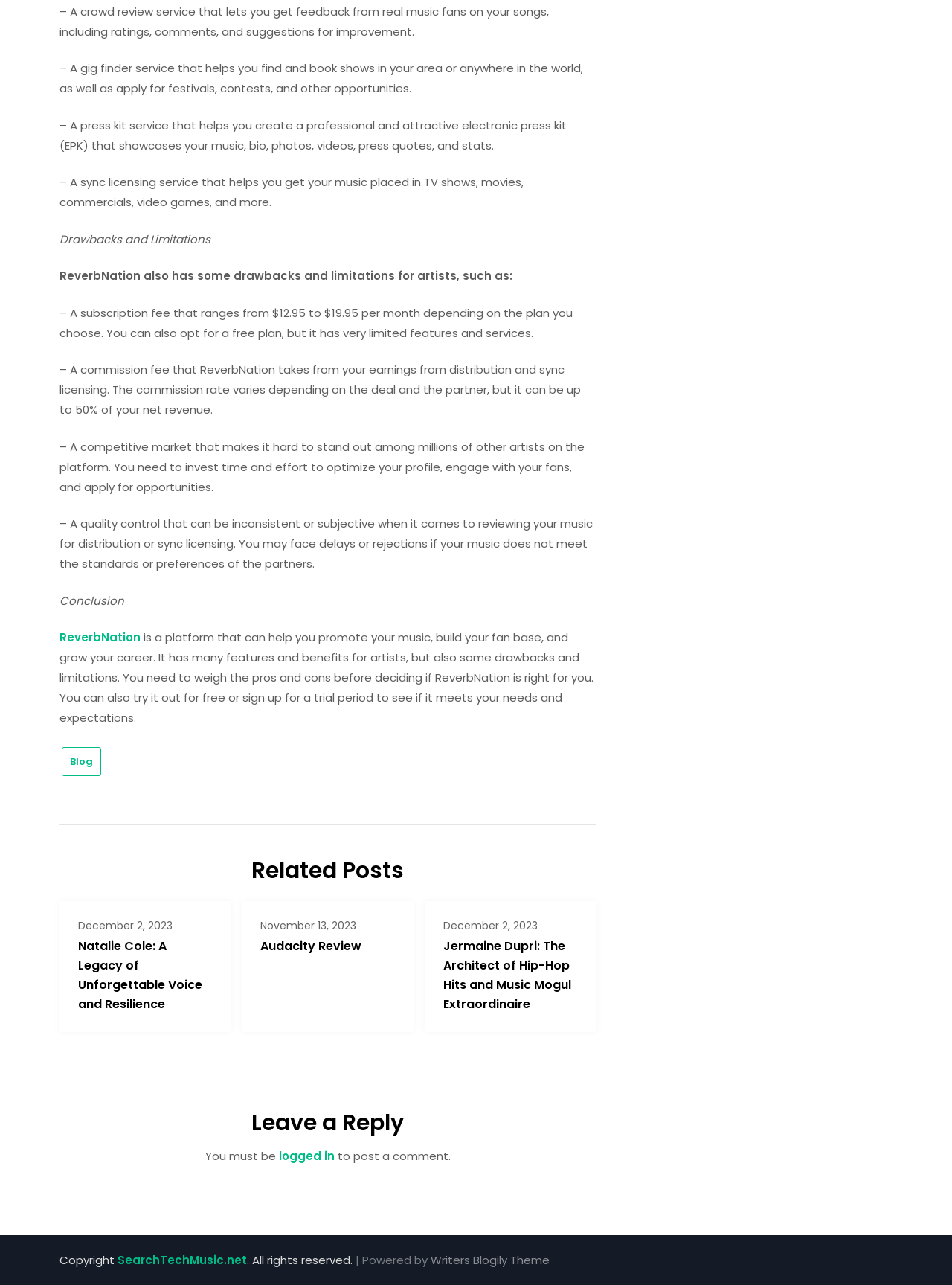Based on the element description: "Writers Blogily Theme", identify the bounding box coordinates for this UI element. The coordinates must be four float numbers between 0 and 1, listed as [left, top, right, bottom].

[0.452, 0.974, 0.577, 0.987]